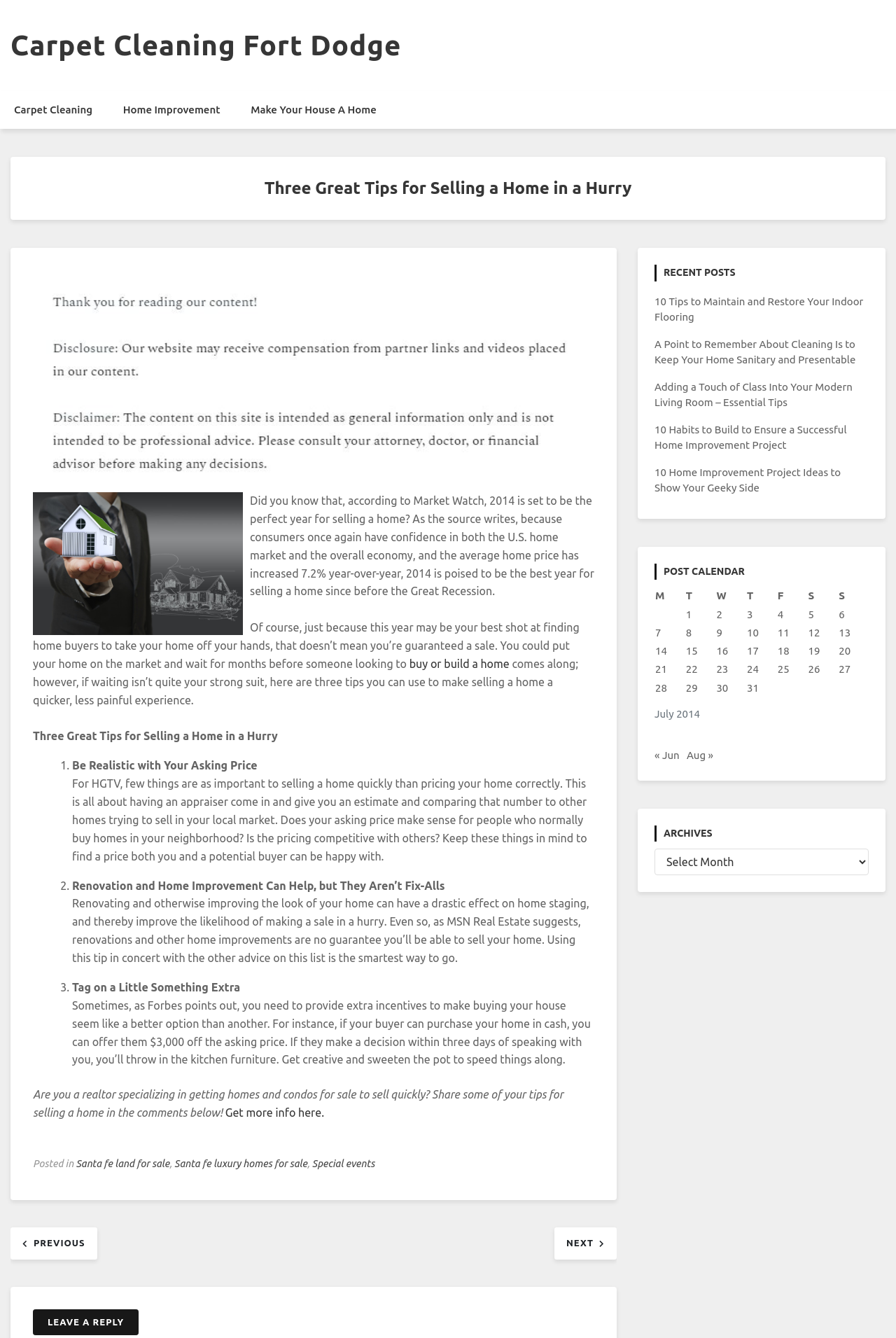Identify the bounding box for the UI element specified in this description: "Next". The coordinates must be four float numbers between 0 and 1, formatted as [left, top, right, bottom].

[0.619, 0.924, 0.688, 0.933]